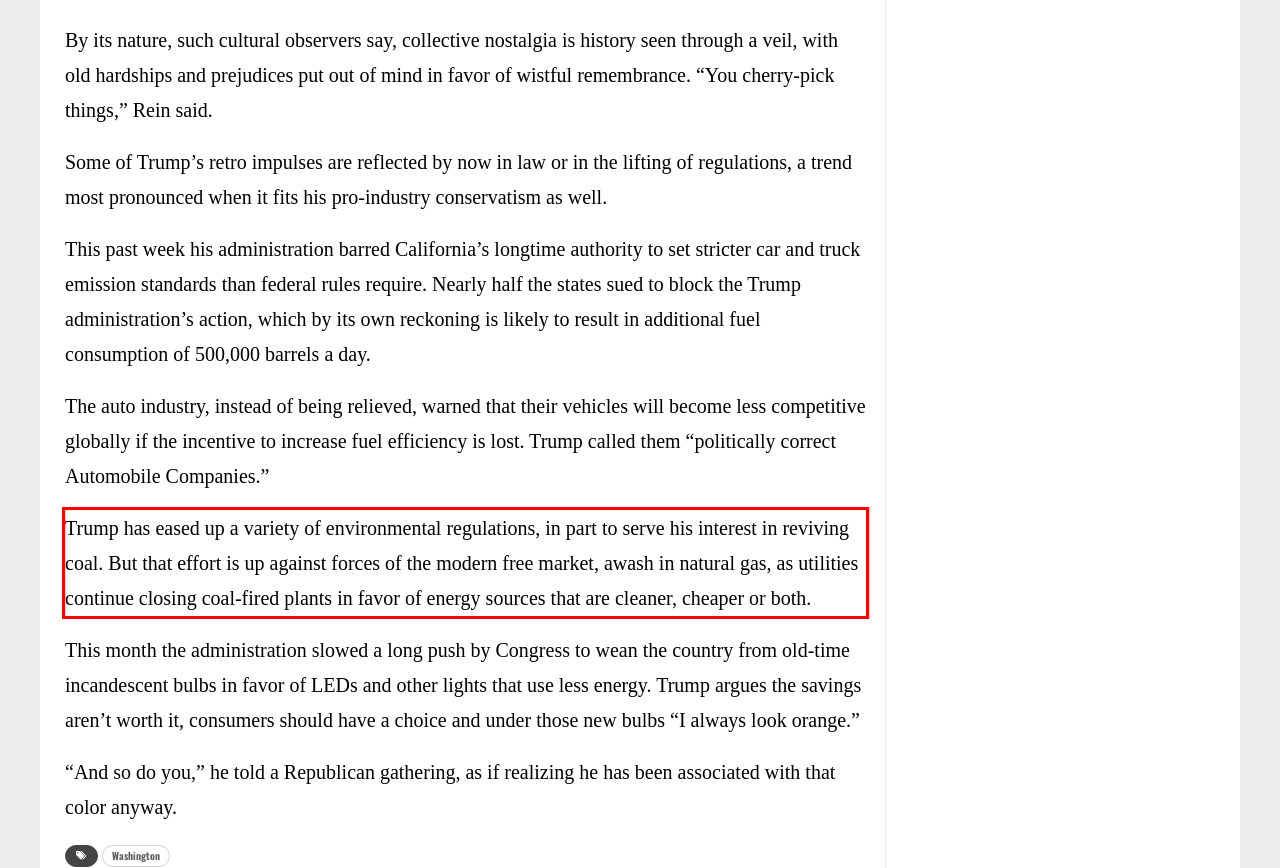Please look at the screenshot provided and find the red bounding box. Extract the text content contained within this bounding box.

Trump has eased up a variety of environmental regulations, in part to serve his interest in reviving coal. But that effort is up against forces of the modern free market, awash in natural gas, as utilities continue closing coal-fired plants in favor of energy sources that are cleaner, cheaper or both.